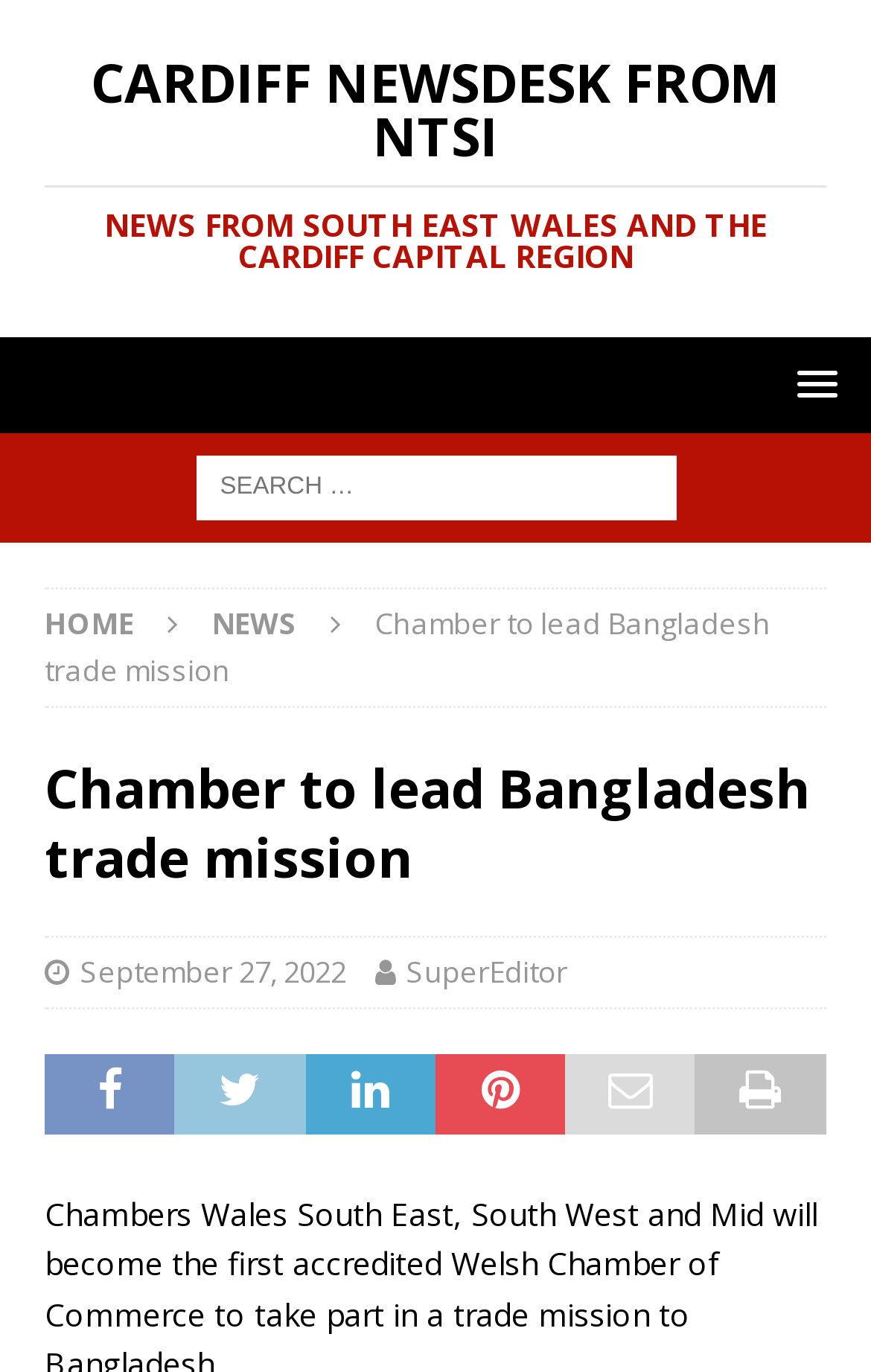What is the search box placeholder text?
Using the visual information, respond with a single word or phrase.

Search for: